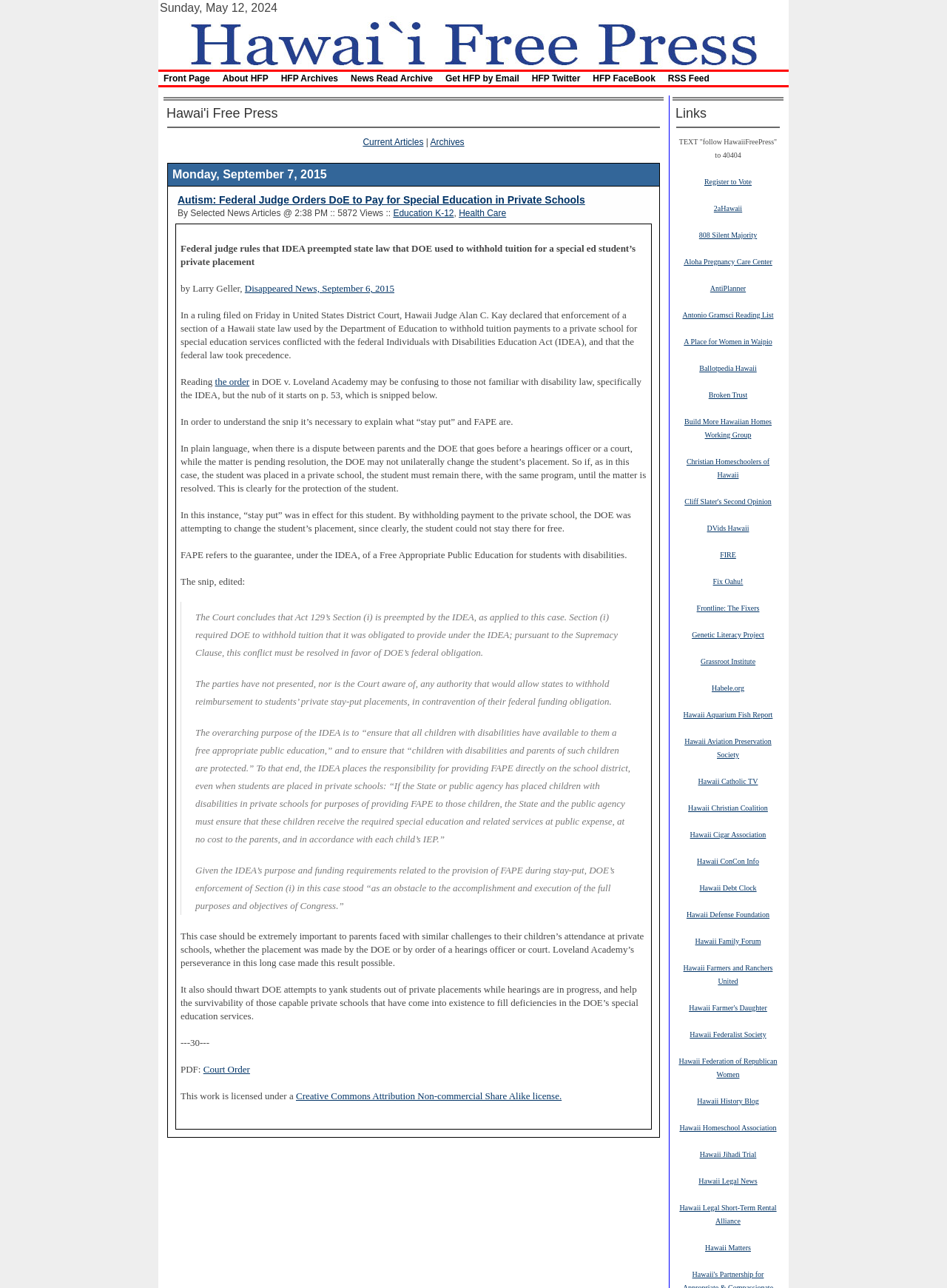Generate a comprehensive caption for the webpage you are viewing.

The webpage is a news article from Hawaii Free Press, with a title "Autism: Federal Judge Orders DoE to Pay for Special Education in Private Schools". At the top of the page, there is a navigation bar with links to the front page, about HFPHFP, archives, news, and other sections. Below the navigation bar, there is a table with two columns, one containing the date "Sunday, May 12, 2024" and the other containing the title of the news article.

The main content of the page is a news article about a federal judge's ruling on special education in private schools. The article is divided into several sections, with headings and paragraphs of text. There are also links to related articles and resources, such as a PDF of the court order.

On the right side of the page, there is a sidebar with links to other news articles and resources, including a section titled "Links" with links to external websites. At the bottom of the page, there is a copyright notice and a link to a Creative Commons license.

Overall, the webpage has a simple and organized layout, with a clear hierarchy of headings and paragraphs, and easy-to-read text.